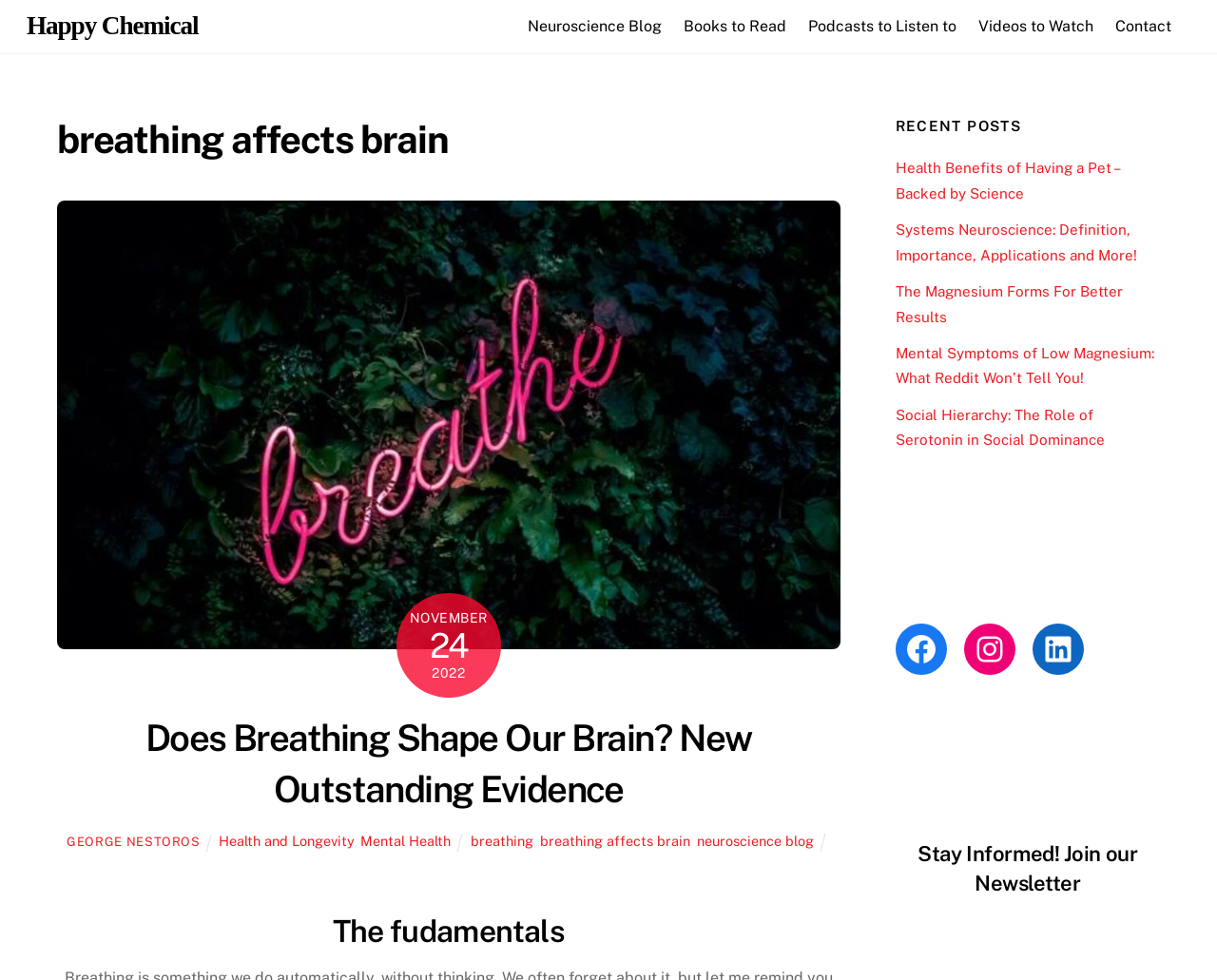Give an in-depth explanation of the webpage layout and content.

The webpage is an archive page for articles related to "breathing affects brain" on the Happy Chemical website. At the top, there is a navigation menu with links to "Happy Chemical", "Neuroscience Blog", "Books to Read", "Podcasts to Listen to", "Videos to Watch", and "Contact". 

Below the navigation menu, there is a heading "breathing affects brain" with a figure and an image link to "breathing brain" on the left side. On the right side, there is a time stamp showing "NOVEMBER 2022". 

Underneath, there is an article titled "Does Breathing Shape Our Brain? New Outstanding Evidence" with a link to the article. The article is written by GEORGE NESTOROS and is categorized under "Health and Longevity", "Mental Health", "breathing", "breathing affects brain", and "neuroscience blog". There is a brief summary of the article, "Breathing brain." 

Further down, there is a section titled "The fundamentals". 

On the right side of the page, there is a section titled "RECENT POSTS" with links to several recent articles, including "Health Benefits of Having a Pet – Backed by Science", "Systems Neuroscience: Definition, Importance, Applications and More!", "The Magnesium Forms For Better Results", "Mental Symptoms of Low Magnesium: What Reddit Won’t Tell You!", and "Social Hierarchy: The Role of Serotonin in Social Dominance". 

Below the recent posts, there are social media links to Facebook, Instagram, and LinkedIn. 

At the bottom of the page, there is a call-to-action to "Stay Informed! Join our Newsletter".